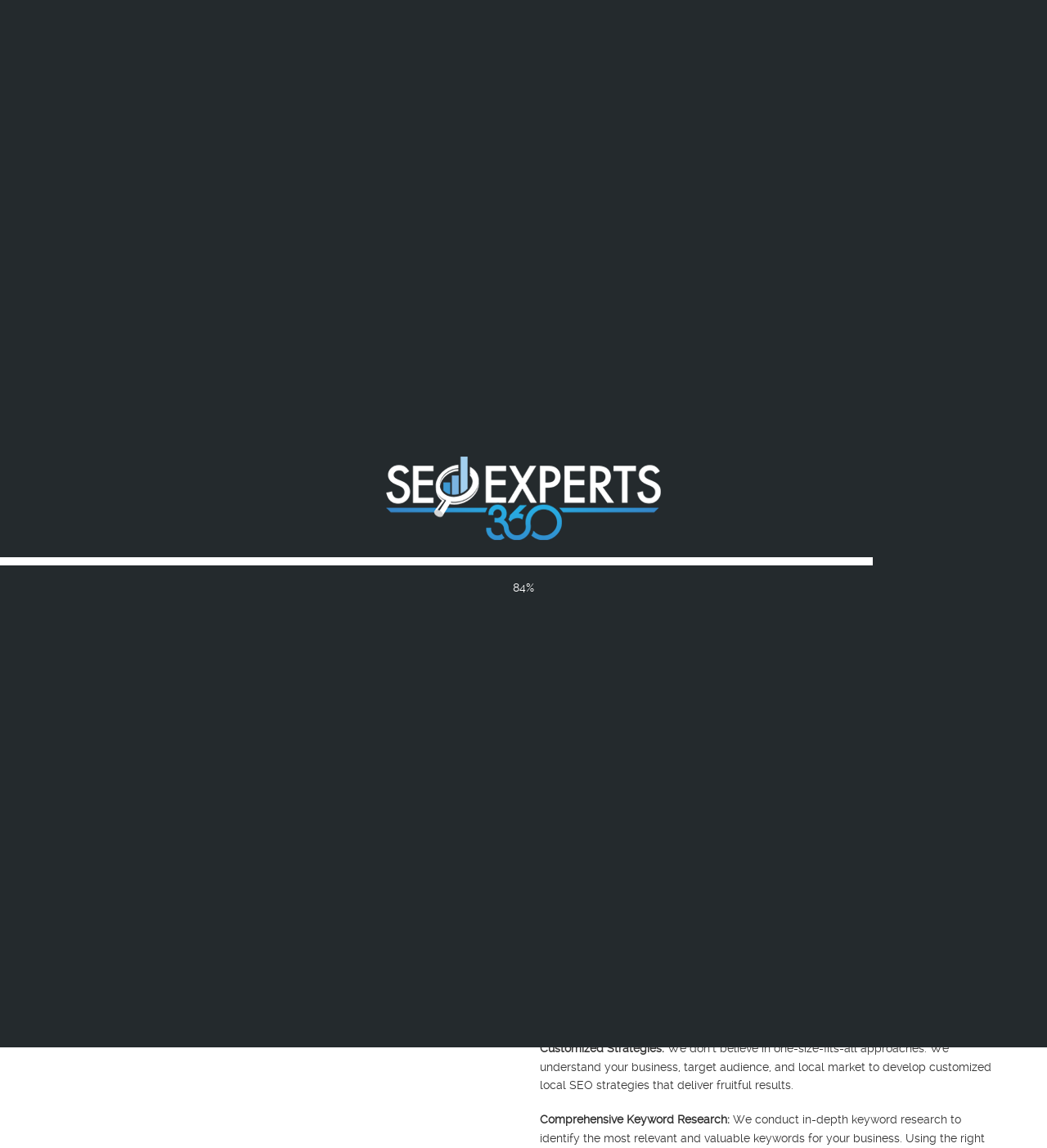Given the element description Open toolbar Accessibility Tools, specify the bounding box coordinates of the corresponding UI element in the format (top-left x, top-left y, bottom-right x, bottom-right y). All values must be between 0 and 1.

[0.959, 0.086, 1.0, 0.123]